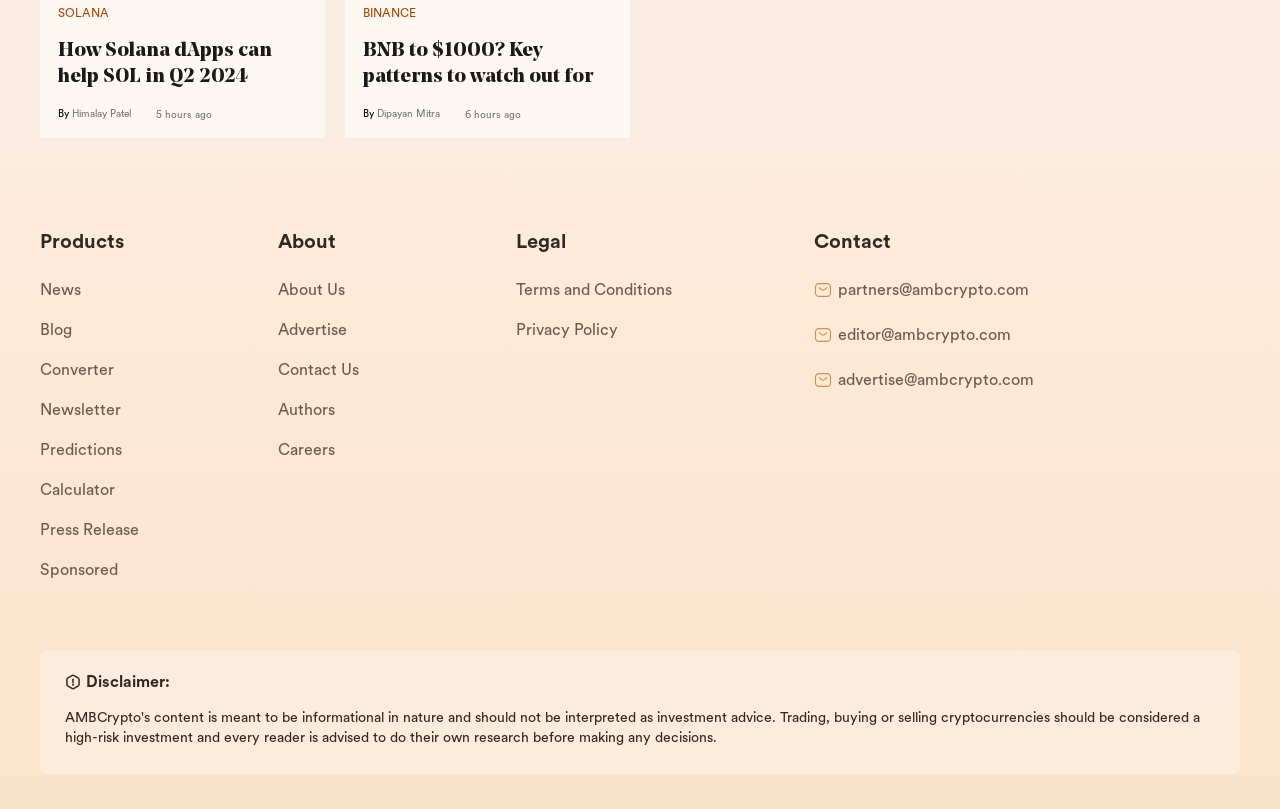Using the information in the image, give a detailed answer to the following question: What is the email address for advertising inquiries?

I looked at the contact information section and found the email address for advertising inquiries, which is advertise@ambcrypto.com.